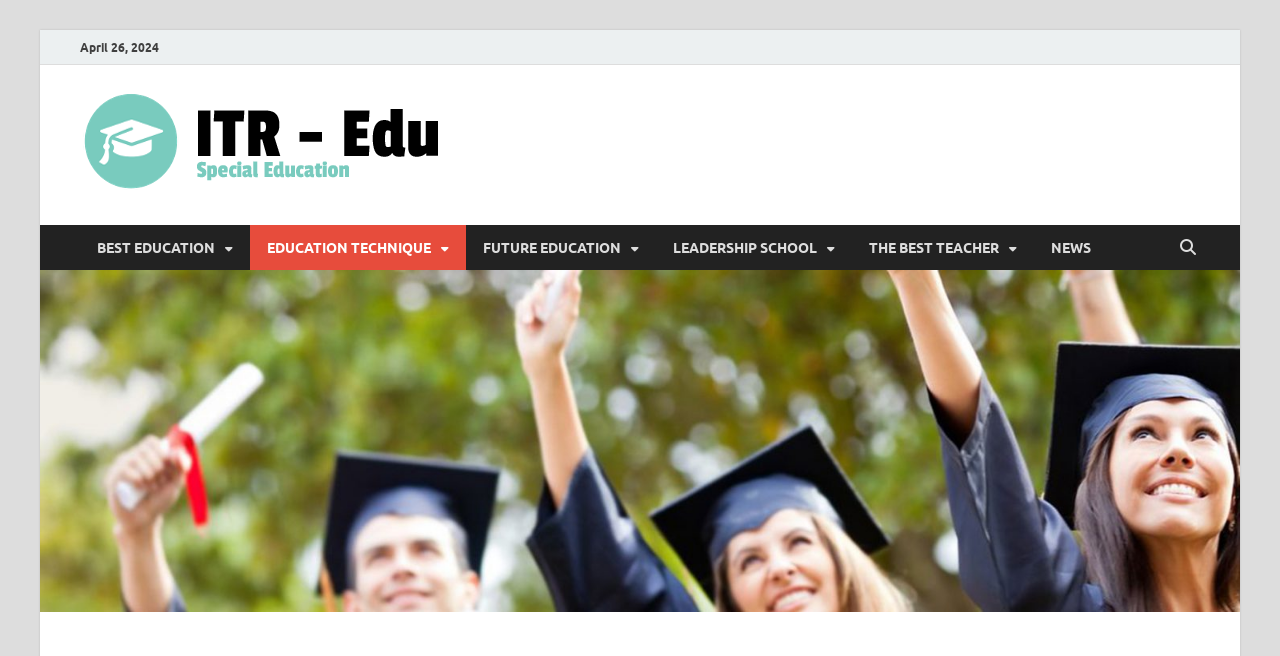Please extract the webpage's main title and generate its text content.

DEPARTMENT OF EDUCATION